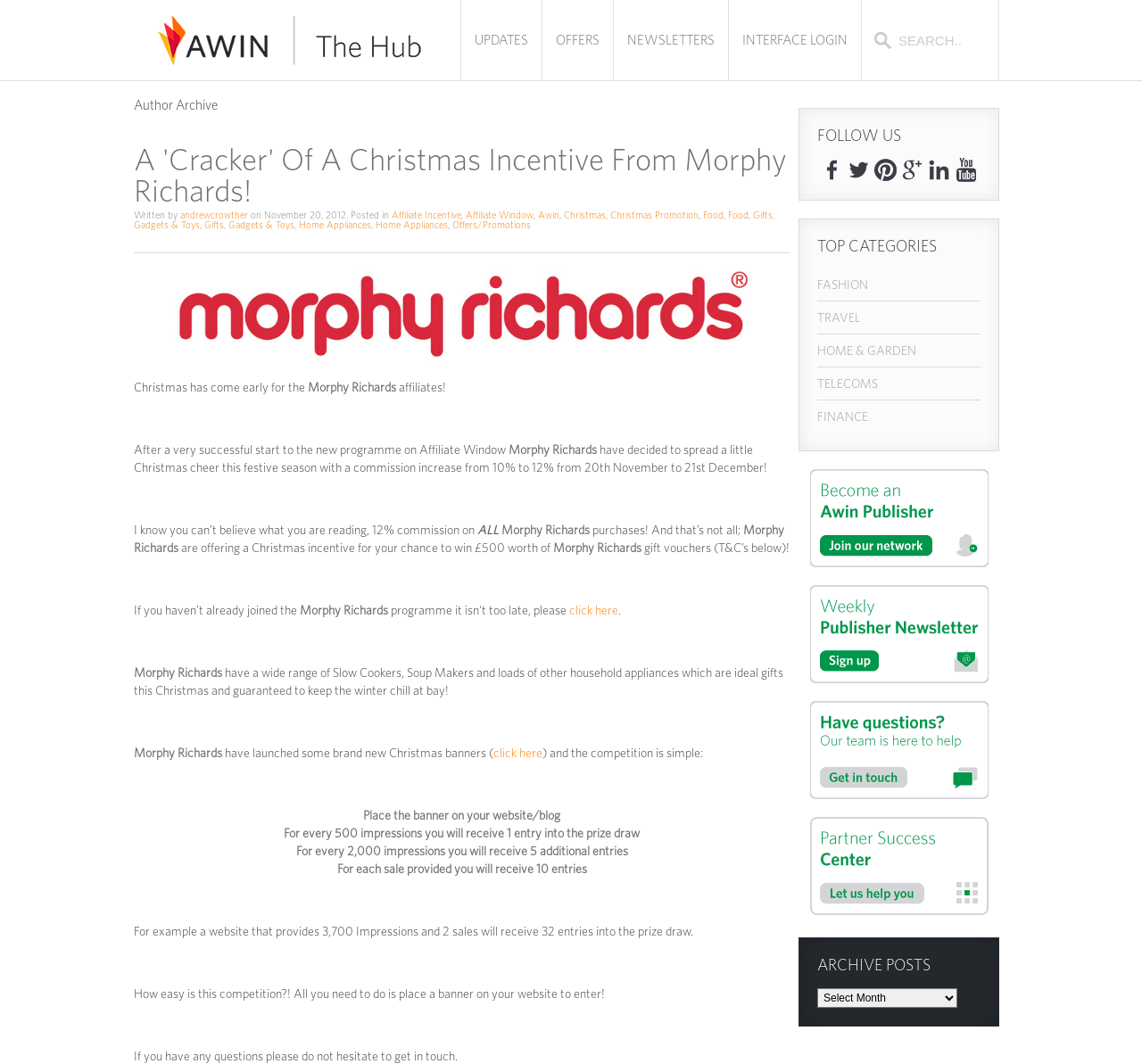Give a one-word or one-phrase response to the question: 
What is the topic of the article?

Christmas Incentive